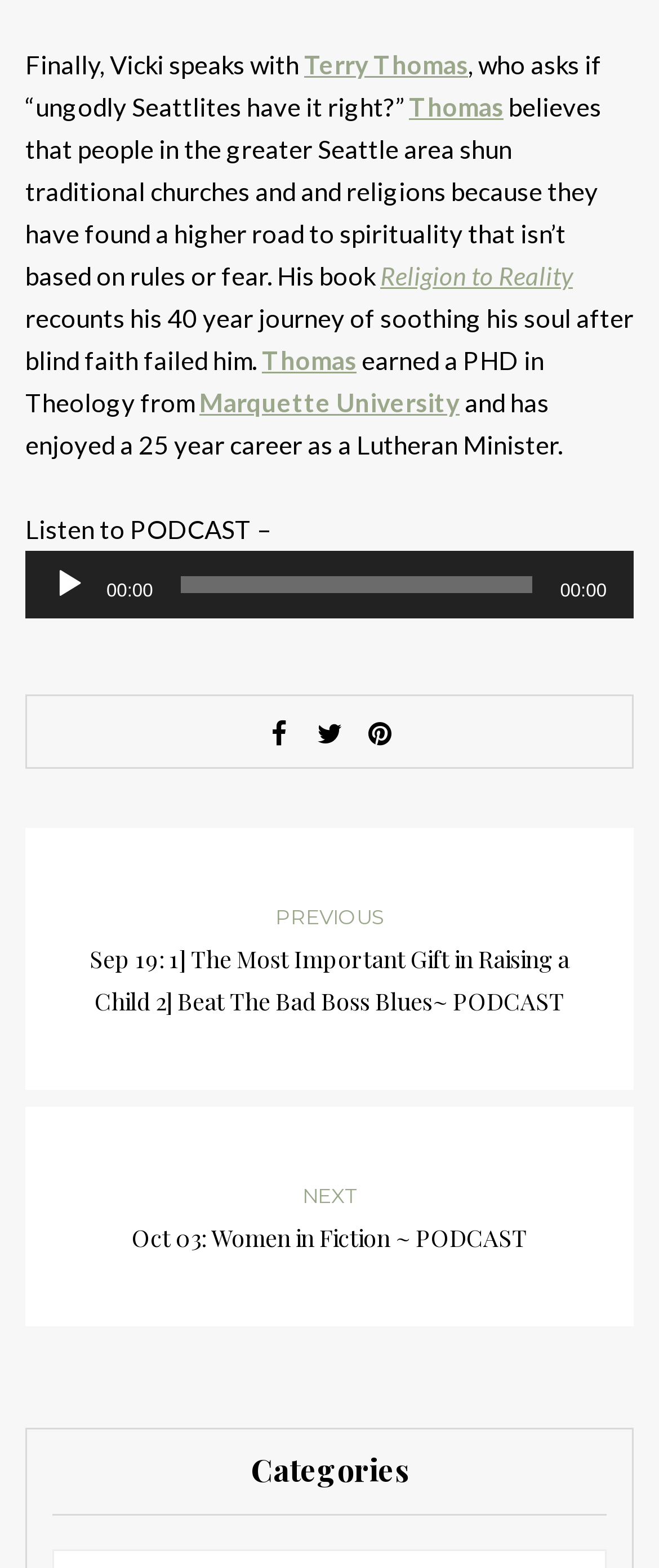Please answer the following question as detailed as possible based on the image: 
What is the current time displayed on the audio player?

The answer can be found in the timer element which displays the current time as '00:00'.